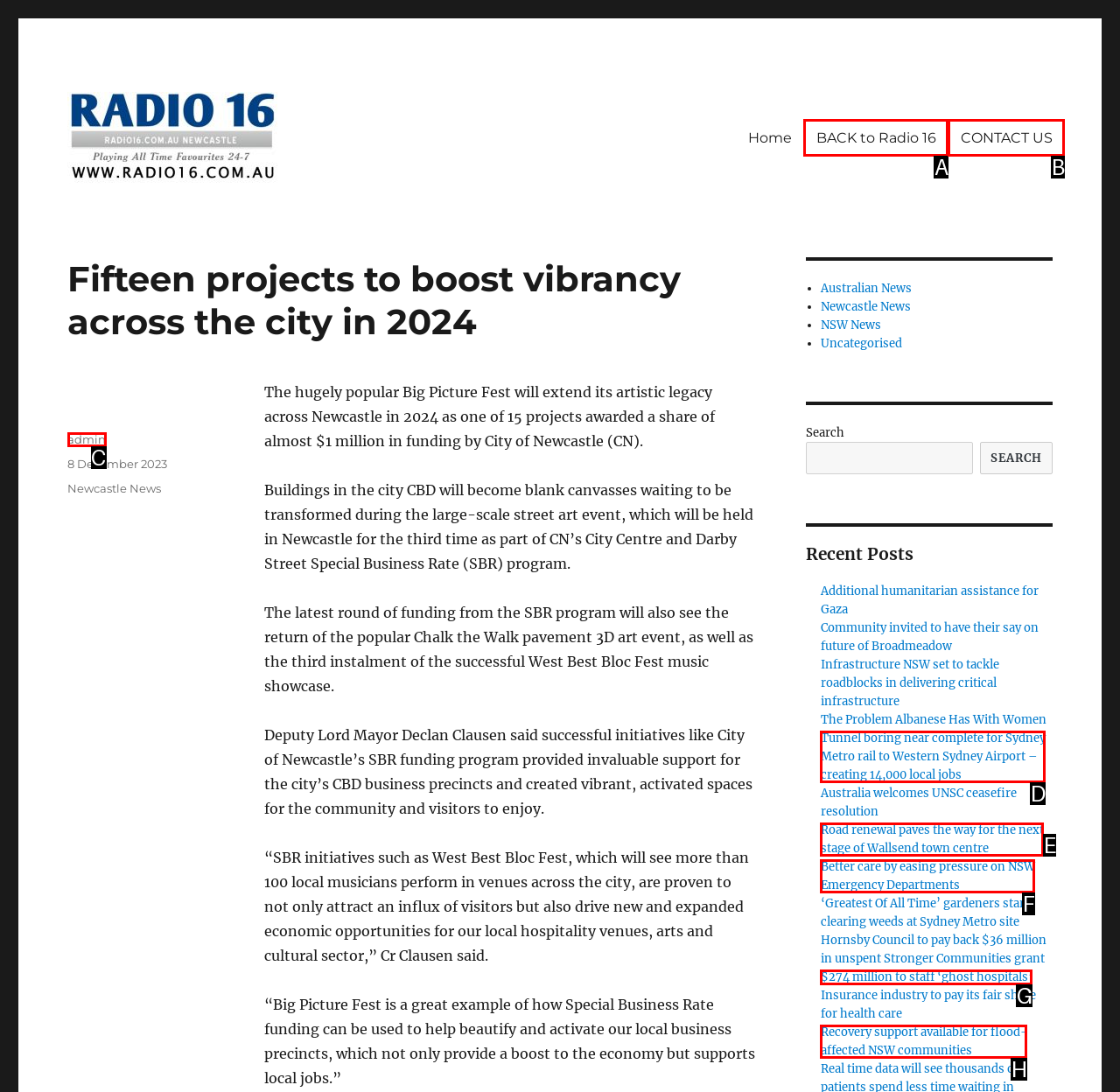From the given choices, indicate the option that best matches: BACK to Radio 16
State the letter of the chosen option directly.

A